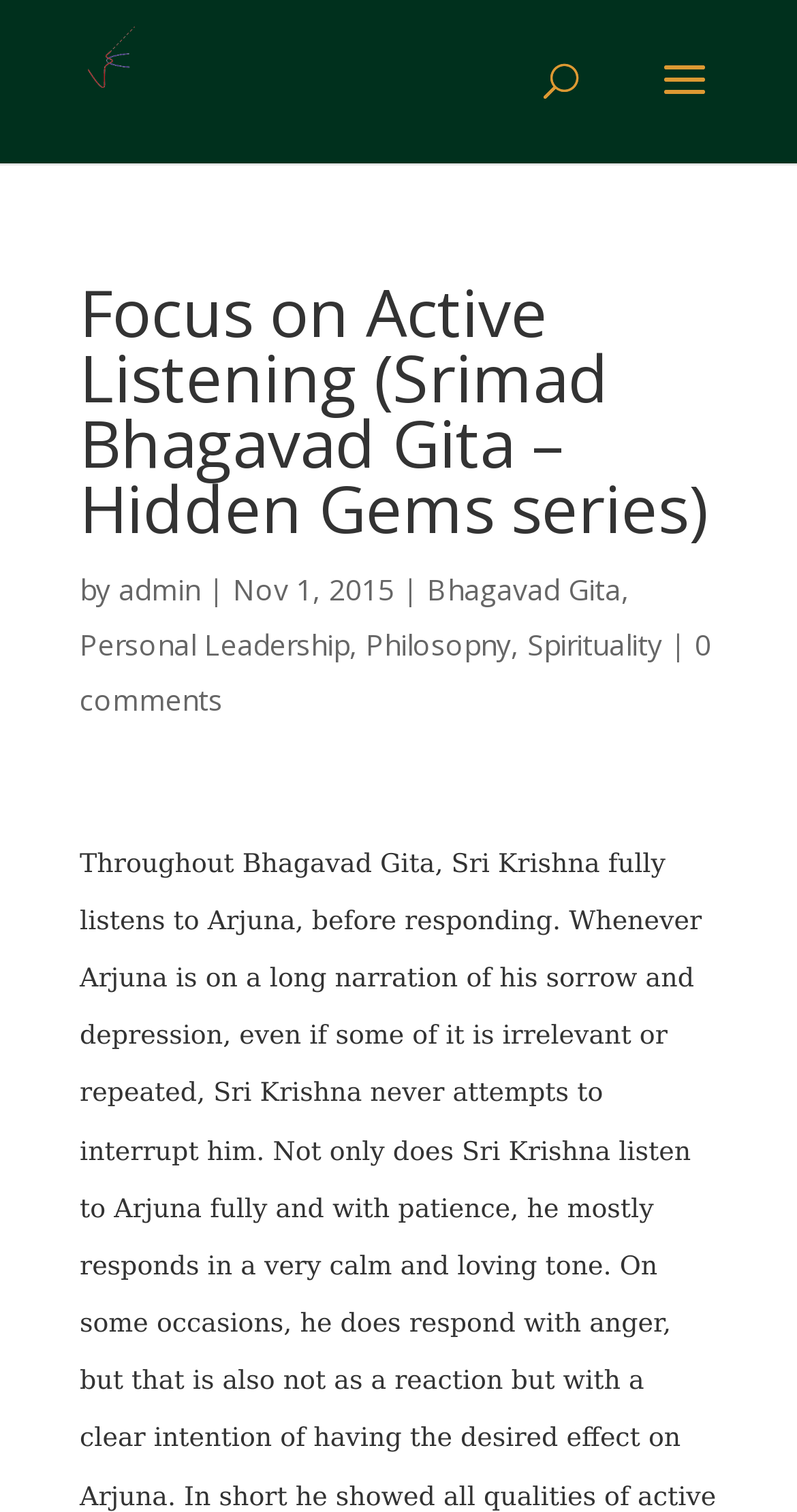Give a one-word or phrase response to the following question: What is the date of the article?

Nov 1, 2015